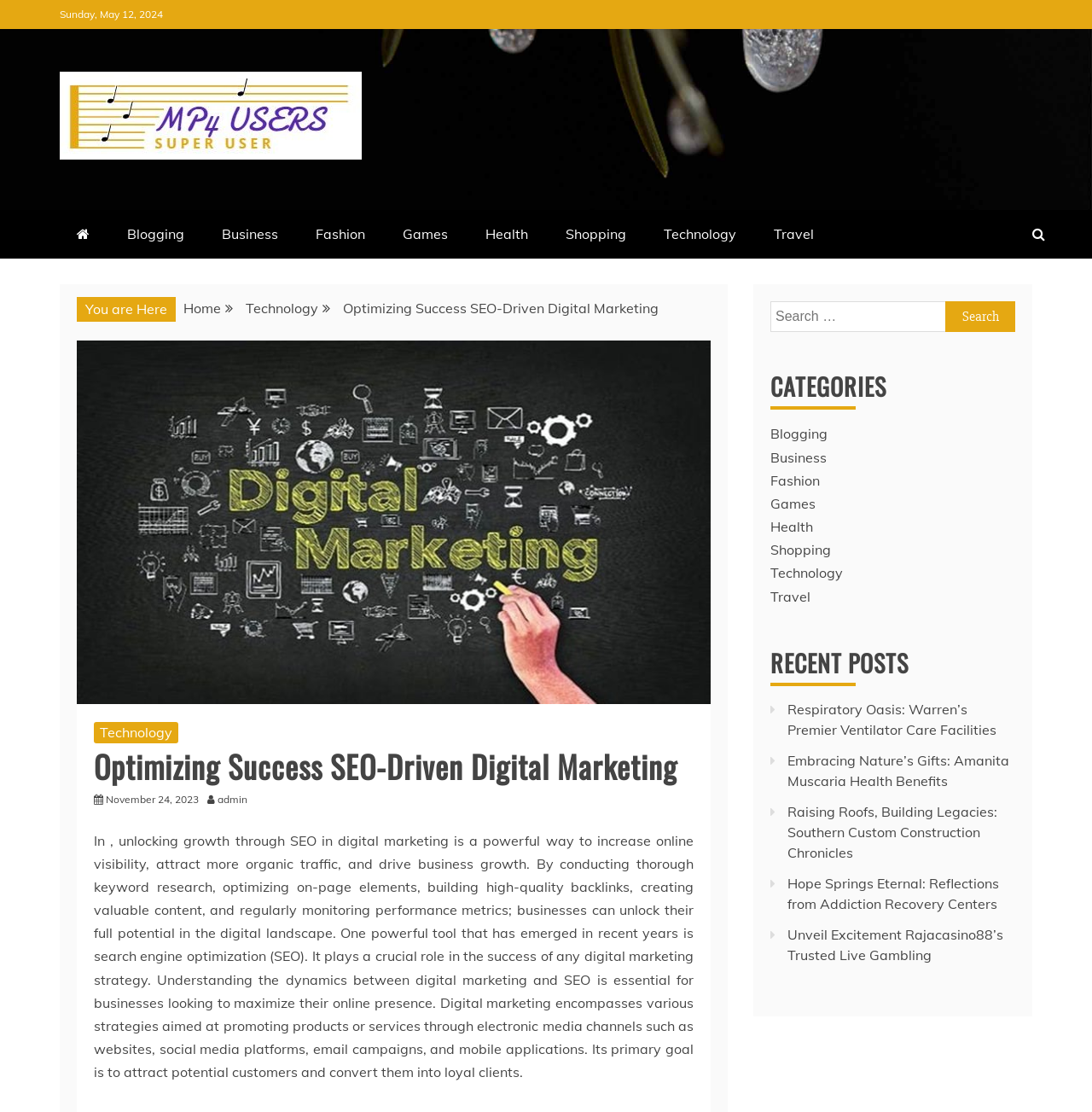Find the bounding box coordinates for the area that must be clicked to perform this action: "Search for a keyword".

[0.705, 0.271, 0.93, 0.298]